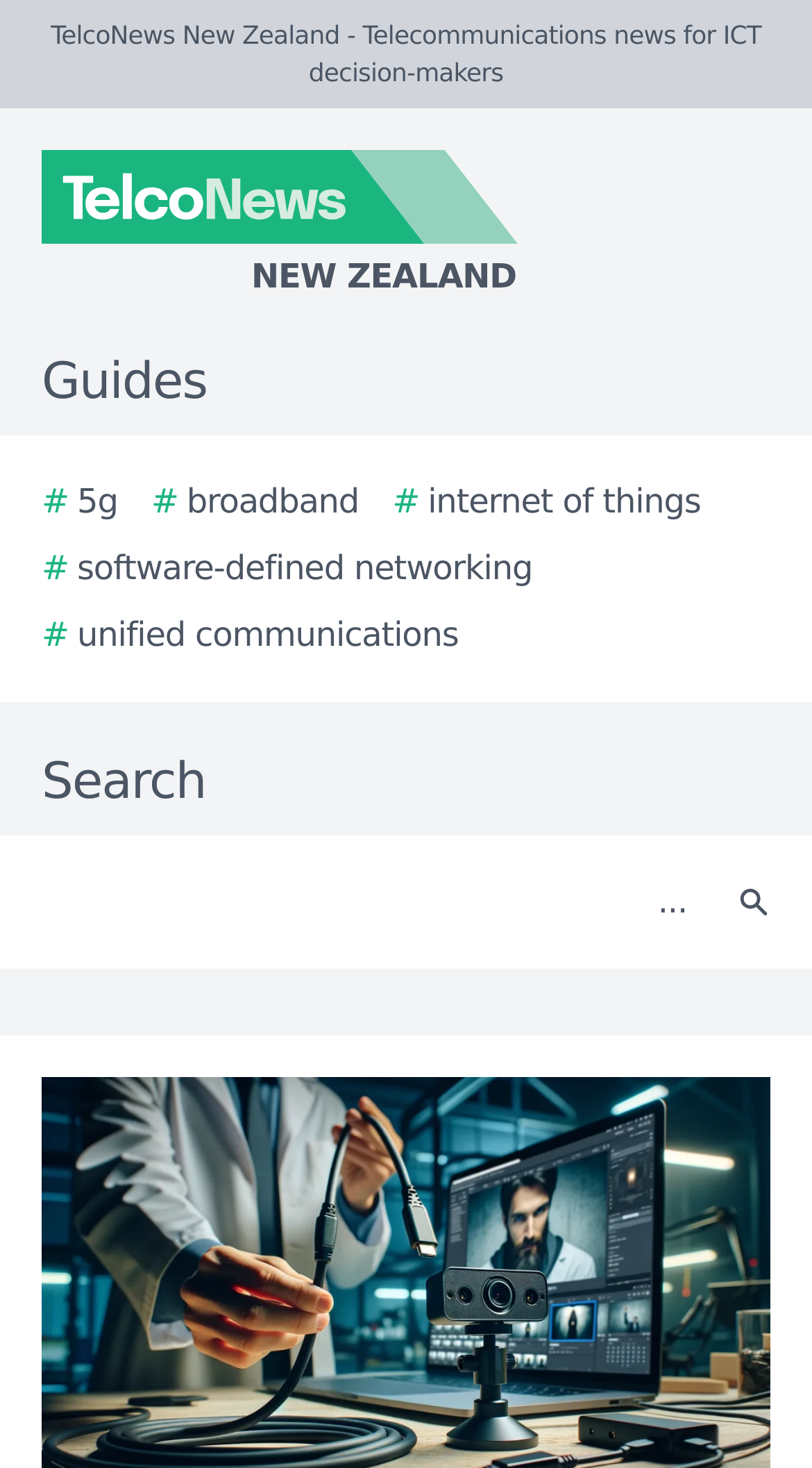Identify the bounding box for the UI element described as: "aria-label="Search" name="search" placeholder="..."". The coordinates should be four float numbers between 0 and 1, i.e., [left, top, right, bottom].

[0.021, 0.58, 0.877, 0.649]